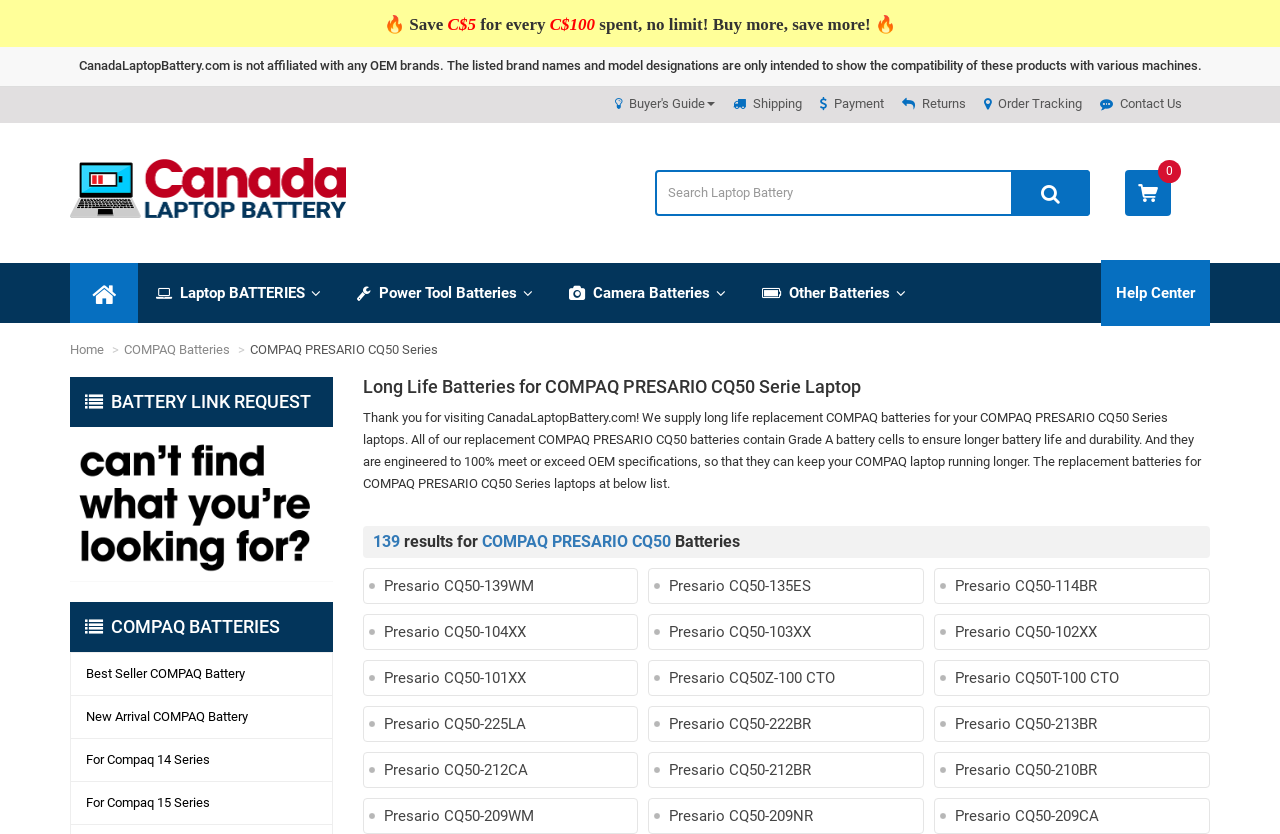Determine the bounding box coordinates of the element's region needed to click to follow the instruction: "Track order". Provide these coordinates as four float numbers between 0 and 1, formatted as [left, top, right, bottom].

[0.769, 0.115, 0.845, 0.133]